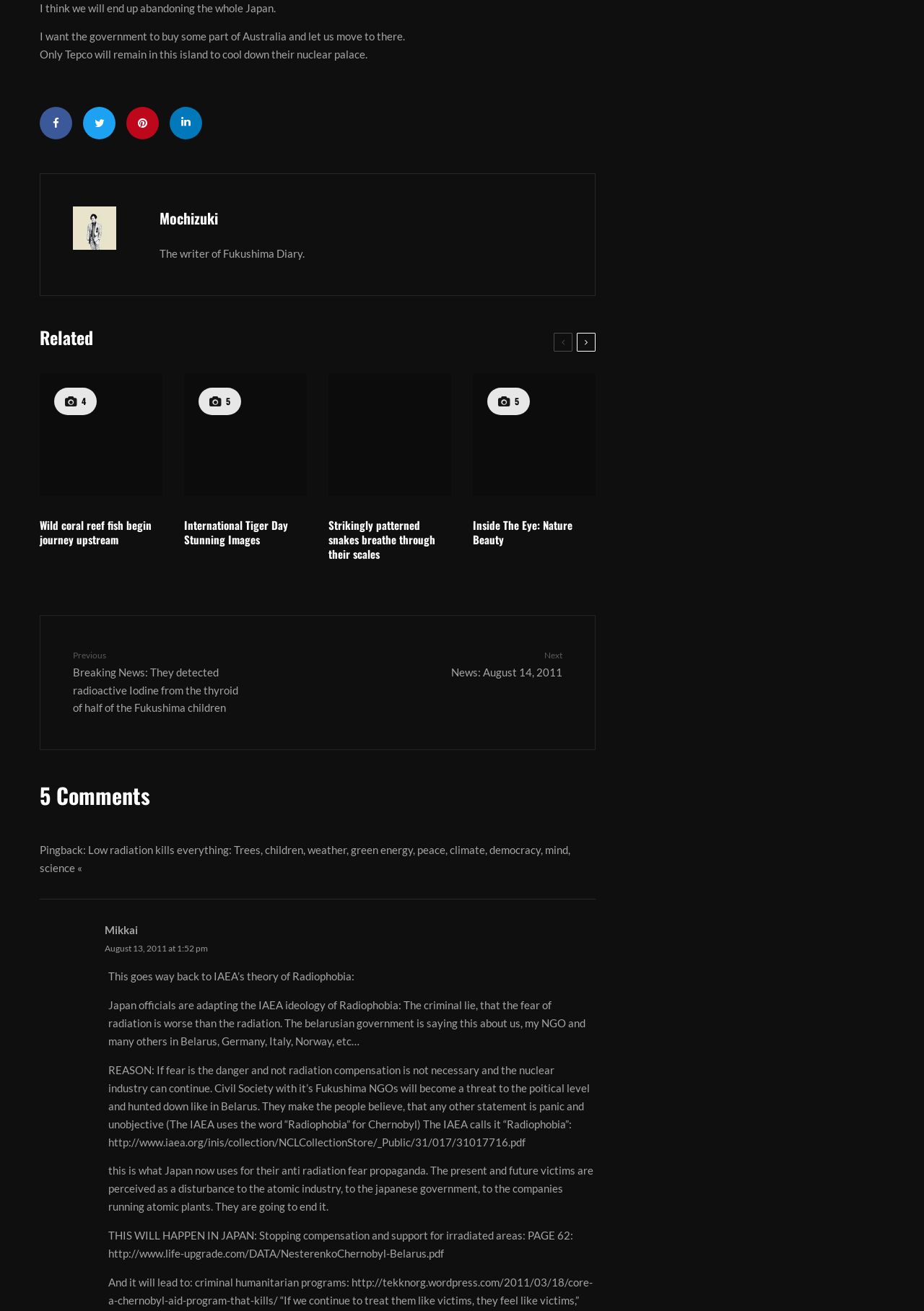Provide a brief response in the form of a single word or phrase:
What is the topic of the article?

Fukushima Diary